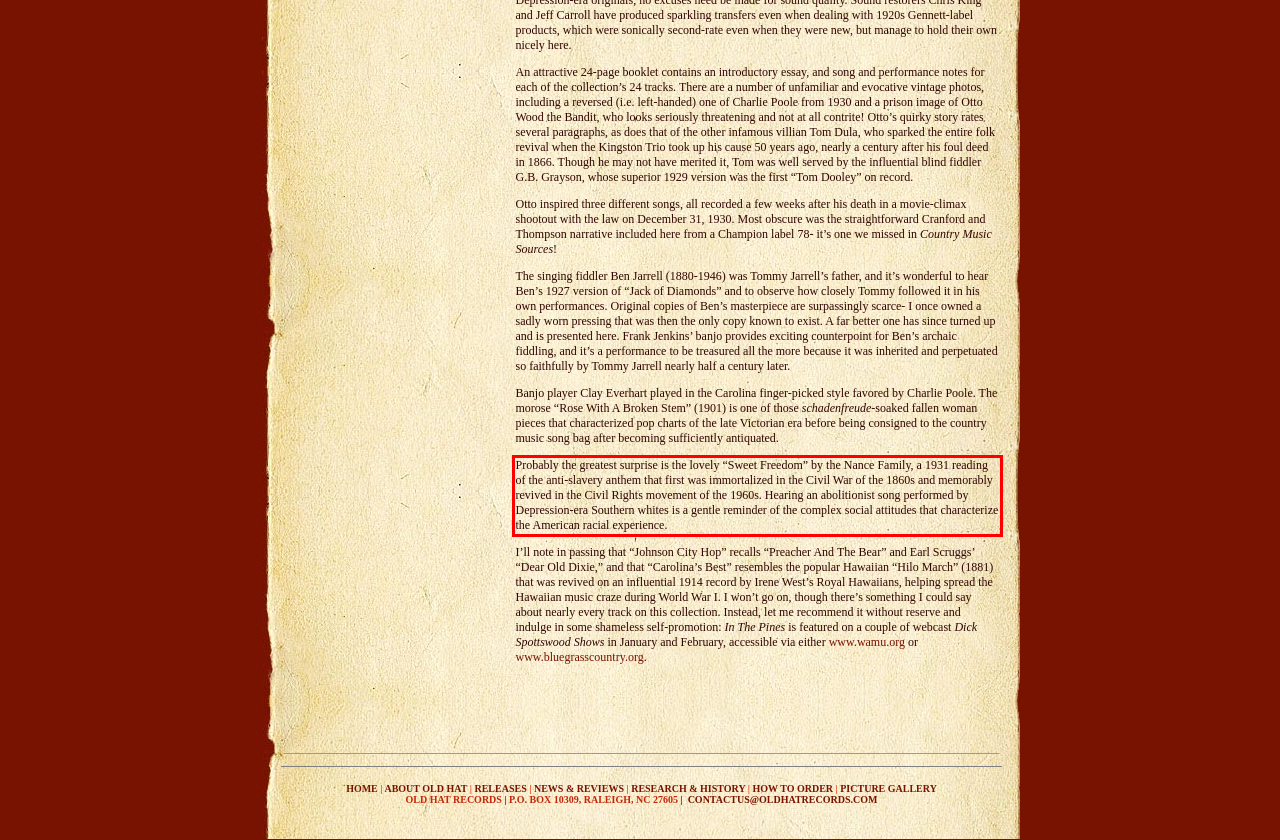The screenshot you have been given contains a UI element surrounded by a red rectangle. Use OCR to read and extract the text inside this red rectangle.

Probably the greatest surprise is the lovely “Sweet Freedom” by the Nance Family, a 1931 reading of the anti-slavery anthem that first was immortalized in the Civil War of the 1860s and memorably revived in the Civil Rights movement of the 1960s. Hearing an abolitionist song performed by Depression-era Southern whites is a gentle reminder of the complex social attitudes that characterize the American racial experience.